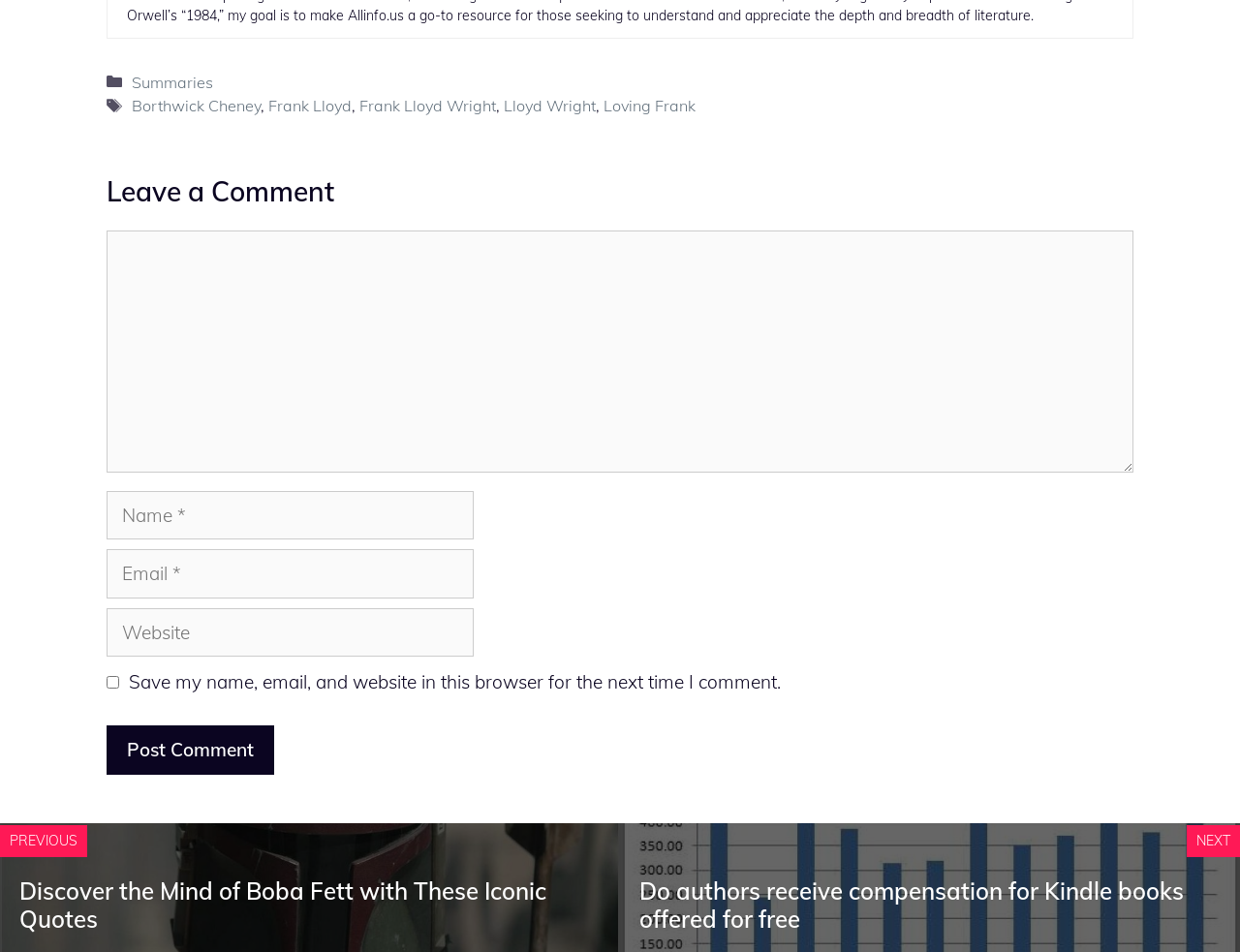Please identify the bounding box coordinates of the clickable element to fulfill the following instruction: "Click on the 'Discover the Mind of Boba Fett with These Iconic Quotes' link". The coordinates should be four float numbers between 0 and 1, i.e., [left, top, right, bottom].

[0.016, 0.921, 0.441, 0.981]